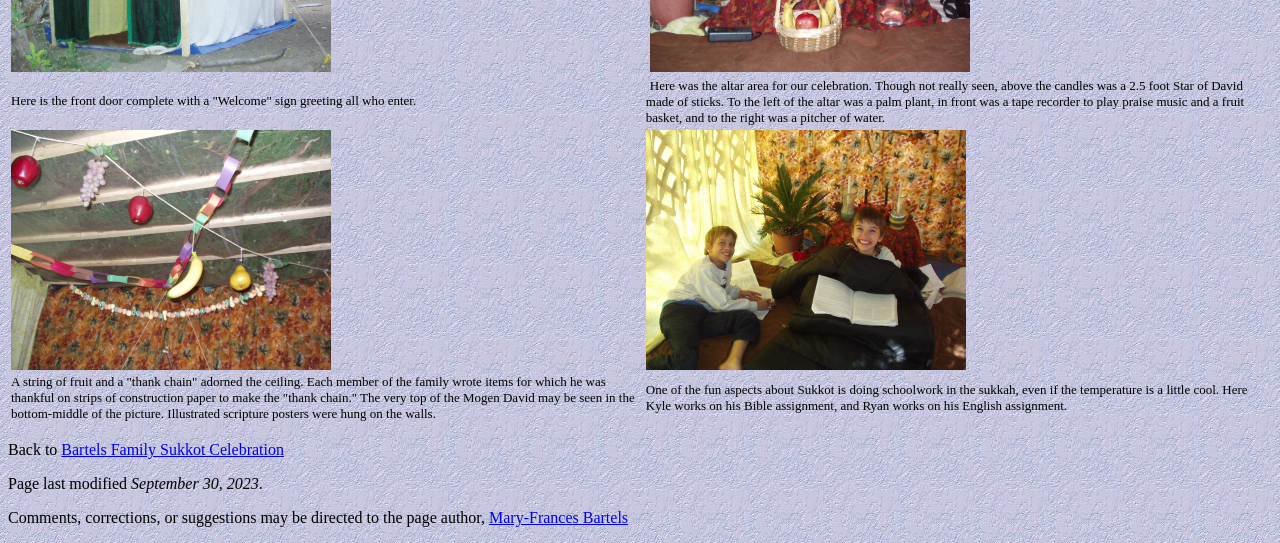What is the date of the last modification?
Give a detailed and exhaustive answer to the question.

I found the text 'Page last modified' followed by the date 'September 30, 2023' at the bottom of the webpage. This indicates the date of the last modification.